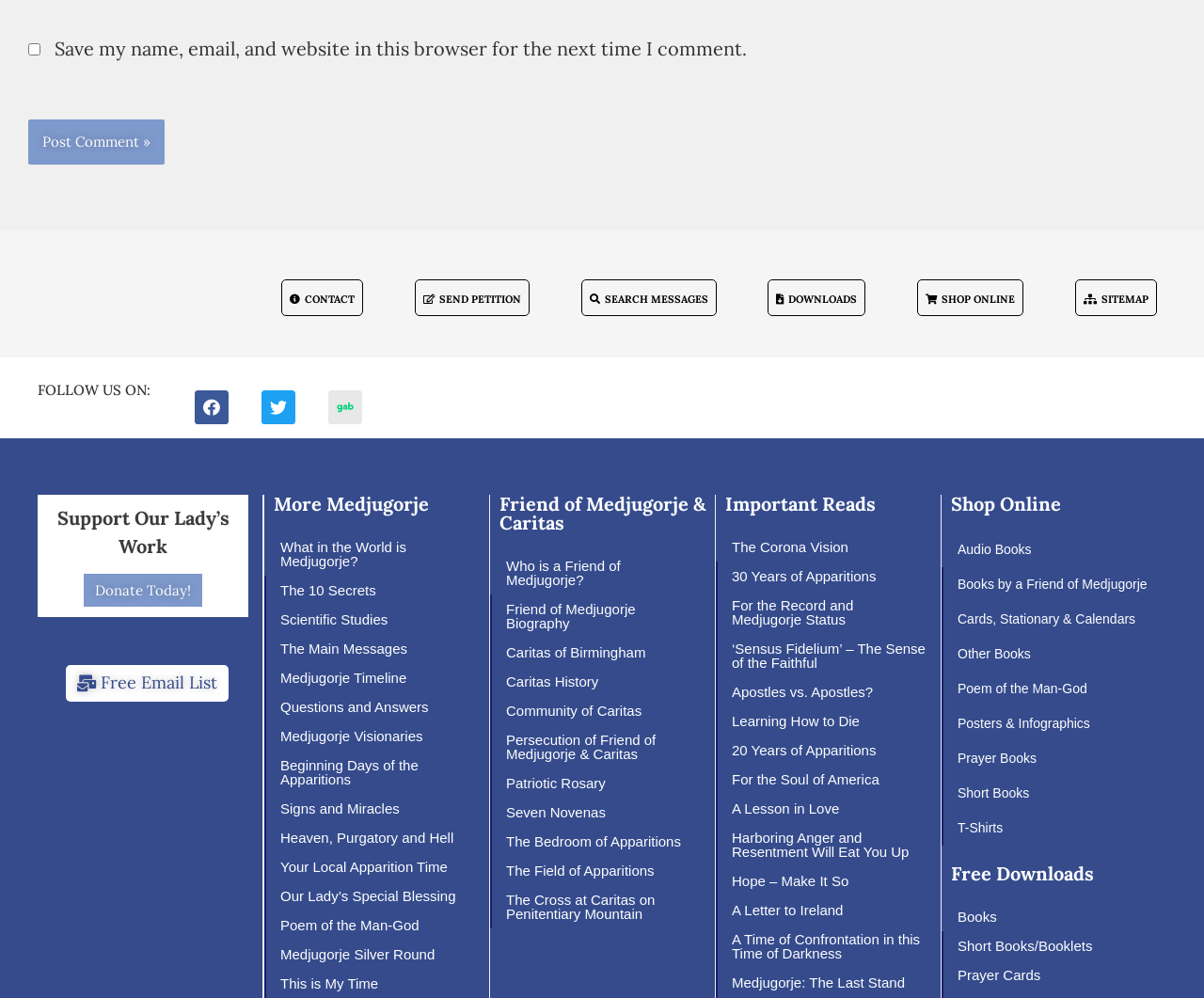Provide your answer to the question using just one word or phrase: How many links are there under the 'More Medjugorje' section?

9